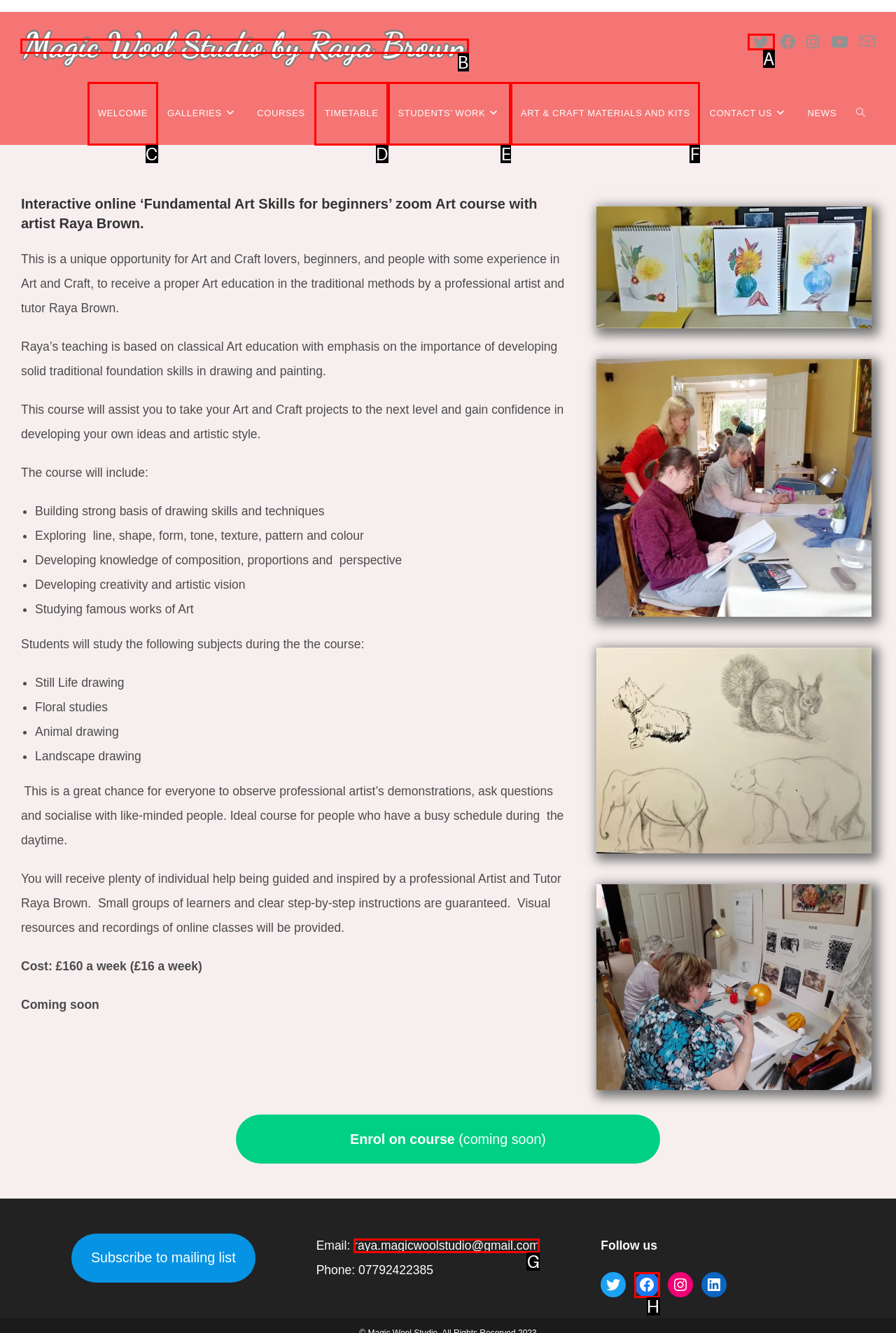Indicate which red-bounded element should be clicked to perform the task: Click on the 'Magic Wool Art and Craft Studio by Raya' link Answer with the letter of the correct option.

B